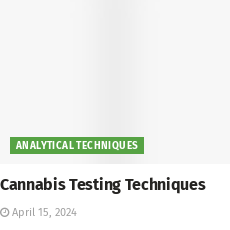Describe all the important aspects and details of the image.

The image titled "Cannabis Testing Techniques" prominently displays the heading in bold black text, centered above the publication date, April 15, 2024, which appears in a smaller font below. Above the title, there's a highlighted green button reading "ANALYTICAL TECHNIQUES," suggesting a focus on methodologies related to cannabis analysis. This layout indicates that the content will delve into various testing methods used to ensure the quality and safety of cannabis products. The clean and straightforward design emphasizes clarity and usability, catering to professionals and enthusiasts interested in advanced cannabis testing procedures.